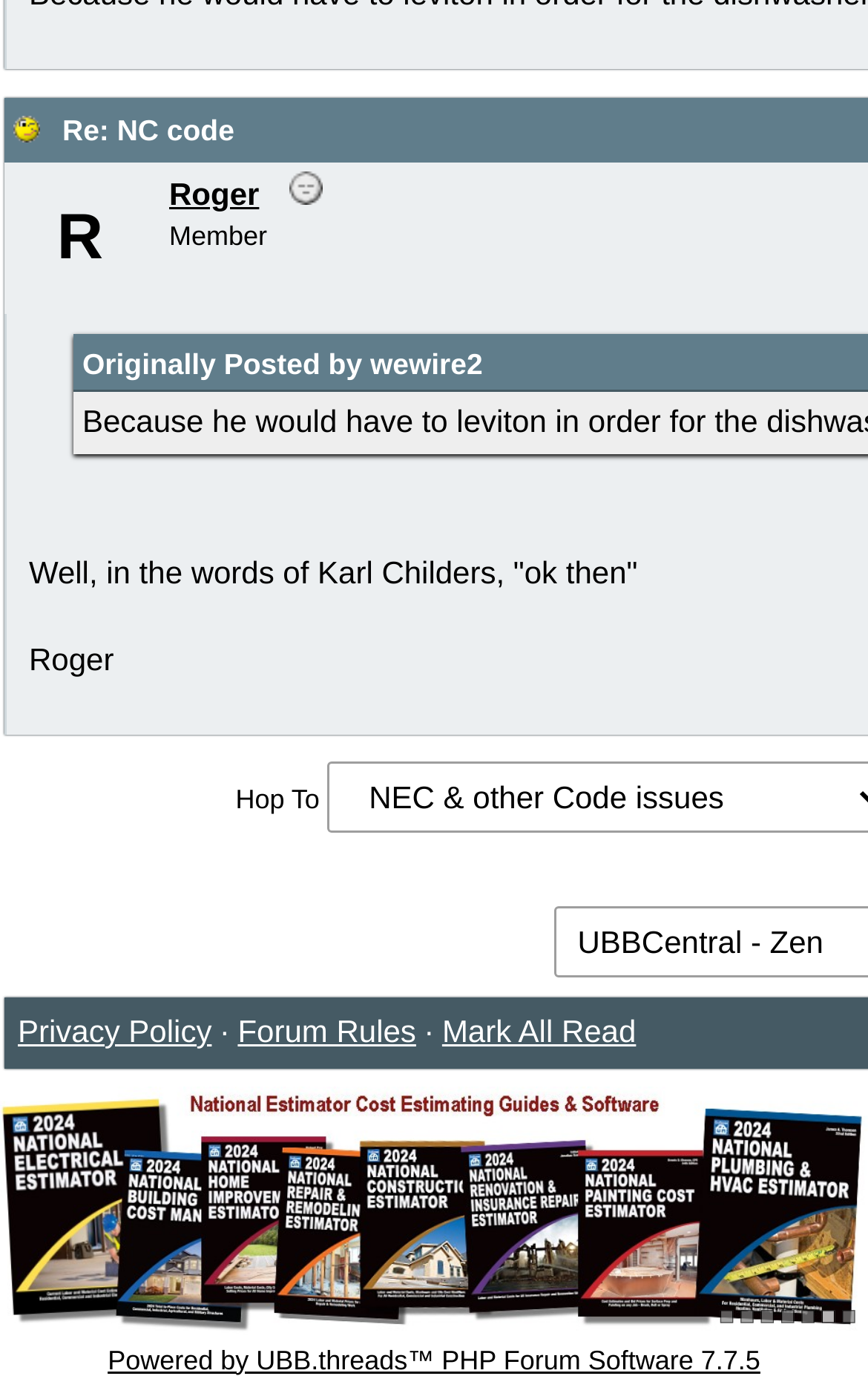Please find the bounding box coordinates of the element that you should click to achieve the following instruction: "Go to the privacy policy page". The coordinates should be presented as four float numbers between 0 and 1: [left, top, right, bottom].

[0.021, 0.736, 0.244, 0.762]